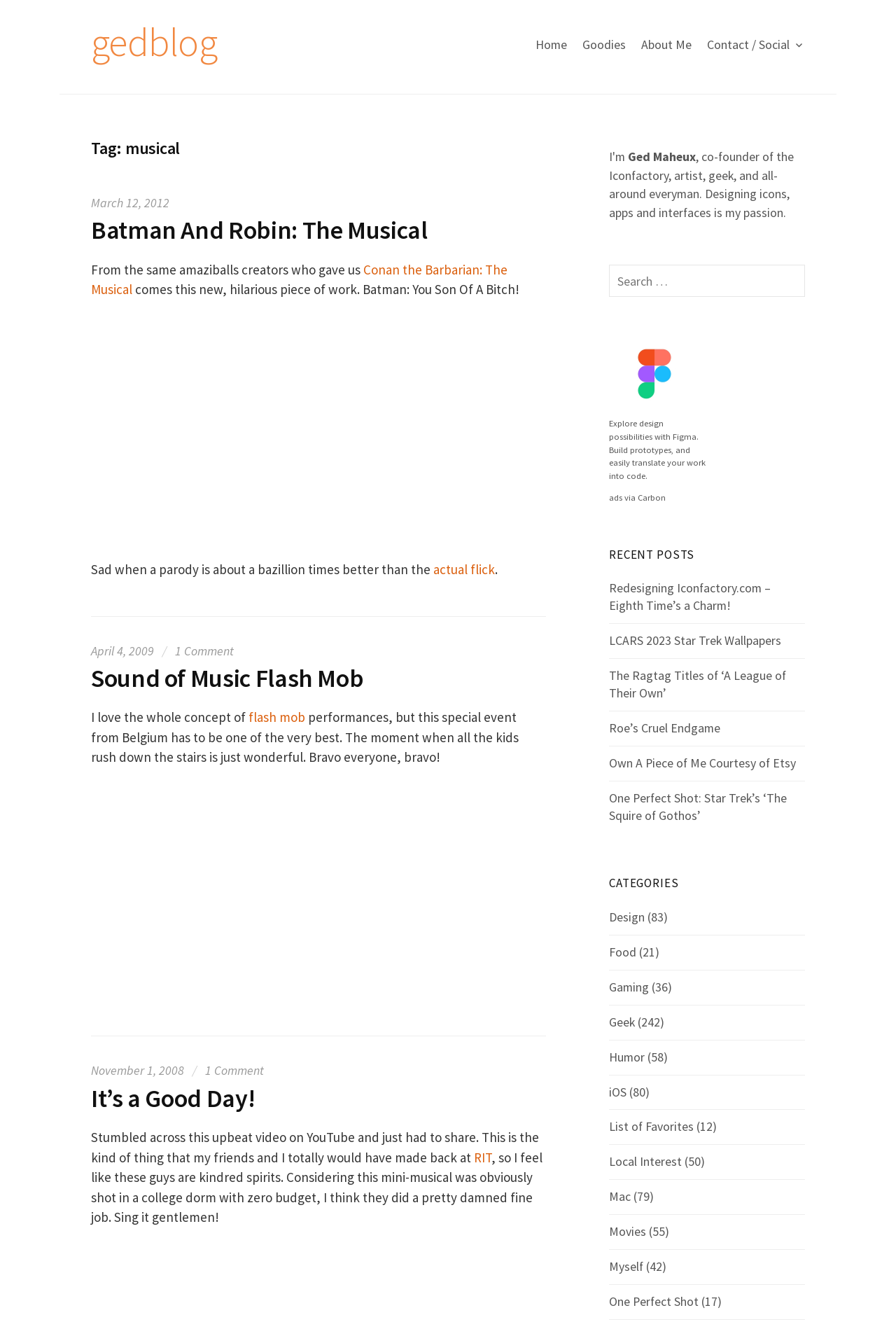Based on the element description: "It’s a Good Day!", identify the bounding box coordinates for this UI element. The coordinates must be four float numbers between 0 and 1, listed as [left, top, right, bottom].

[0.102, 0.815, 0.285, 0.838]